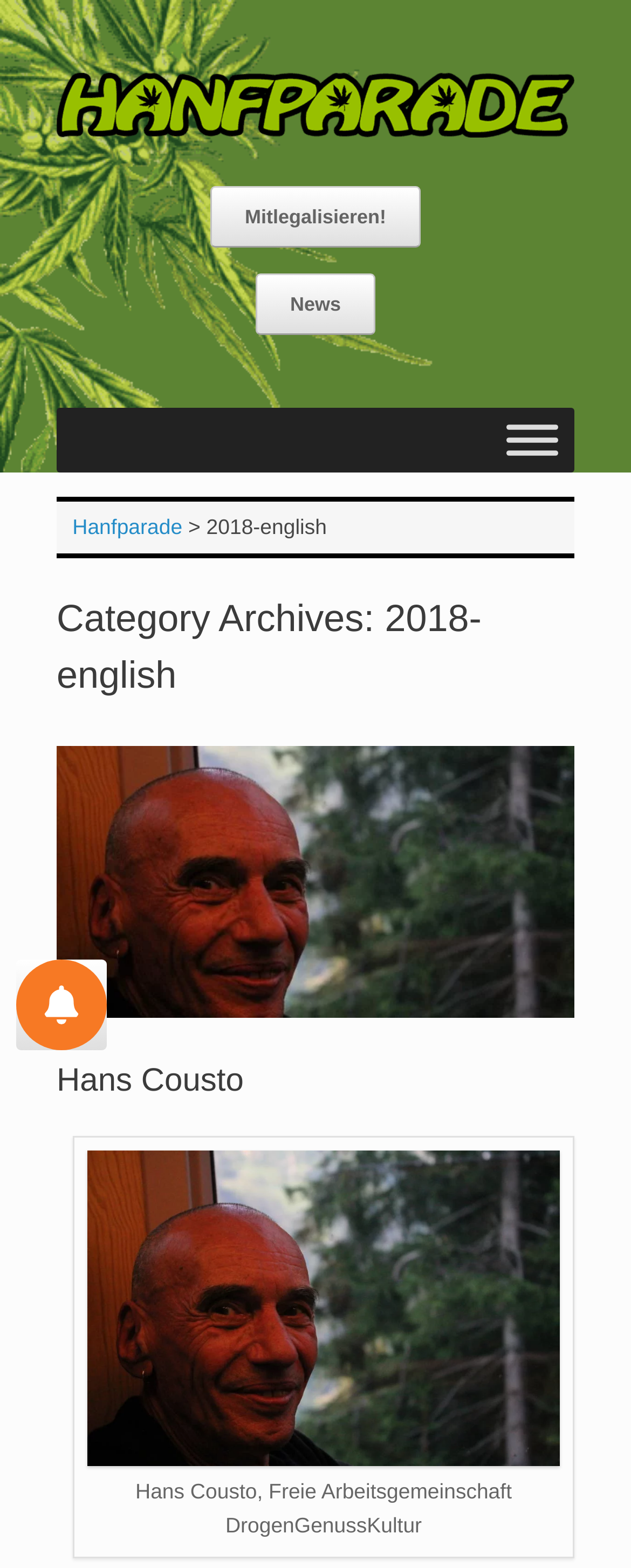Determine the main heading of the webpage and generate its text.

Category Archives: 2018-english